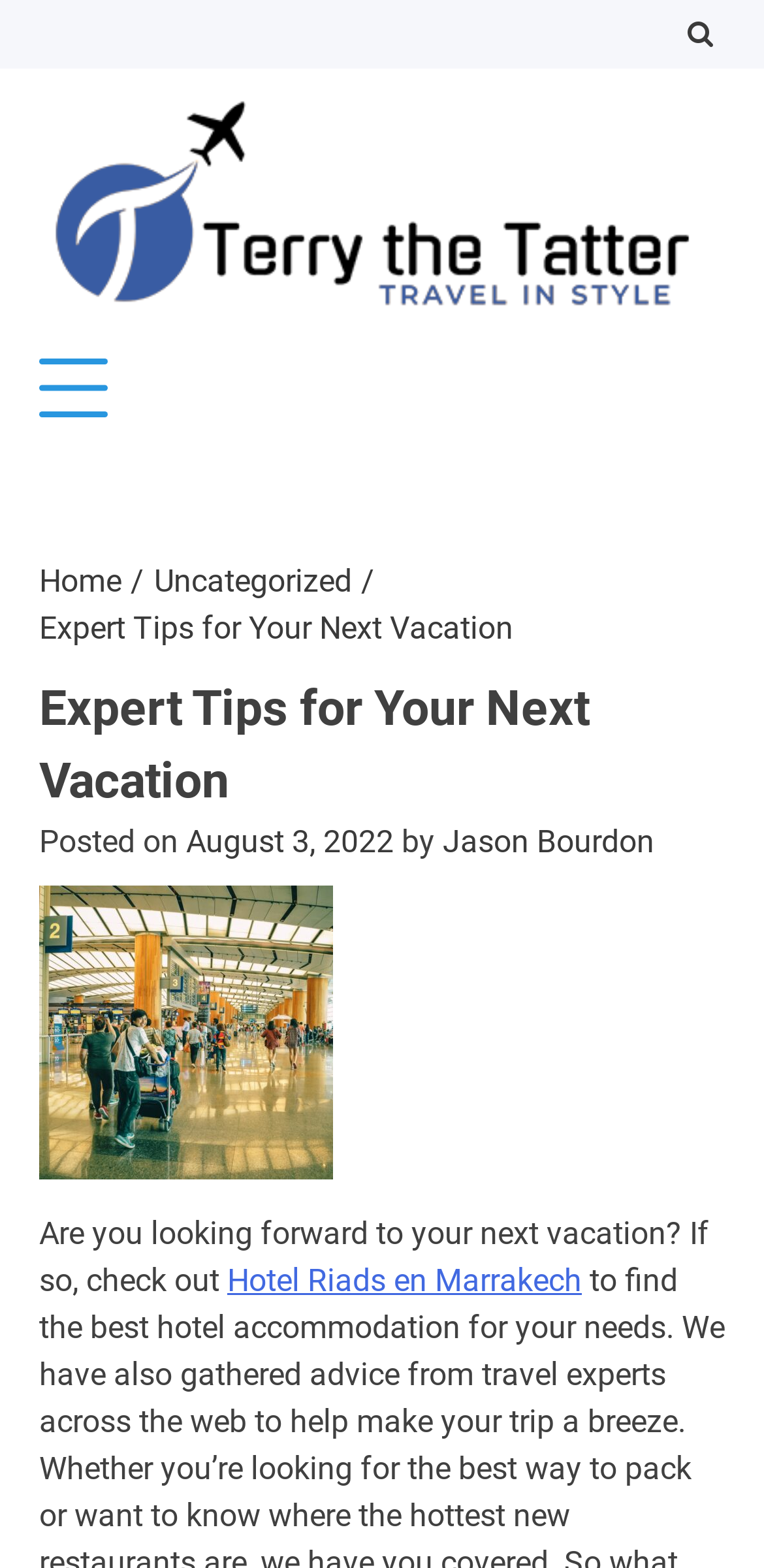Offer an in-depth caption of the entire webpage.

The webpage is about travel tips, specifically focusing on budgeting and preparing for a trip. At the top right corner, there is a link with a font awesome icon, and next to it, a link with the text "Terry the Tatter" accompanied by an image. Below these links, there is a button with a navigation menu labeled "Breadcrumbs" that contains links to "Home" and "Uncategorized", as well as a static text "Expert Tips for Your Next Vacation".

Below the navigation menu, there is a header with the same text "Expert Tips for Your Next Vacation". Following this header, there is a static text "Posted on" accompanied by a link with the date "August 3, 2022", and another static text "by" followed by a link with the author's name "Jason Bourdon". To the left of these texts, there is an image of an airport.

The main content of the webpage starts with a static text "Are you looking forward to your next vacation? If so, check out" and is followed by a link to "Hotel Riads en Marrakech". The meta description suggests that the webpage will provide tips on budgeting and preparing for a trip, allowing readers to afford their dream vacation.